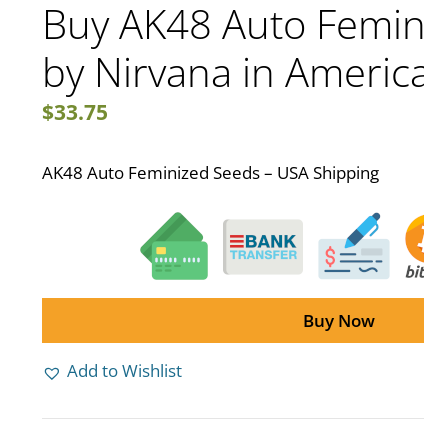What is the purpose of the 'Add to Wishlist' feature?
Please look at the screenshot and answer in one word or a short phrase.

To save the product for later consideration